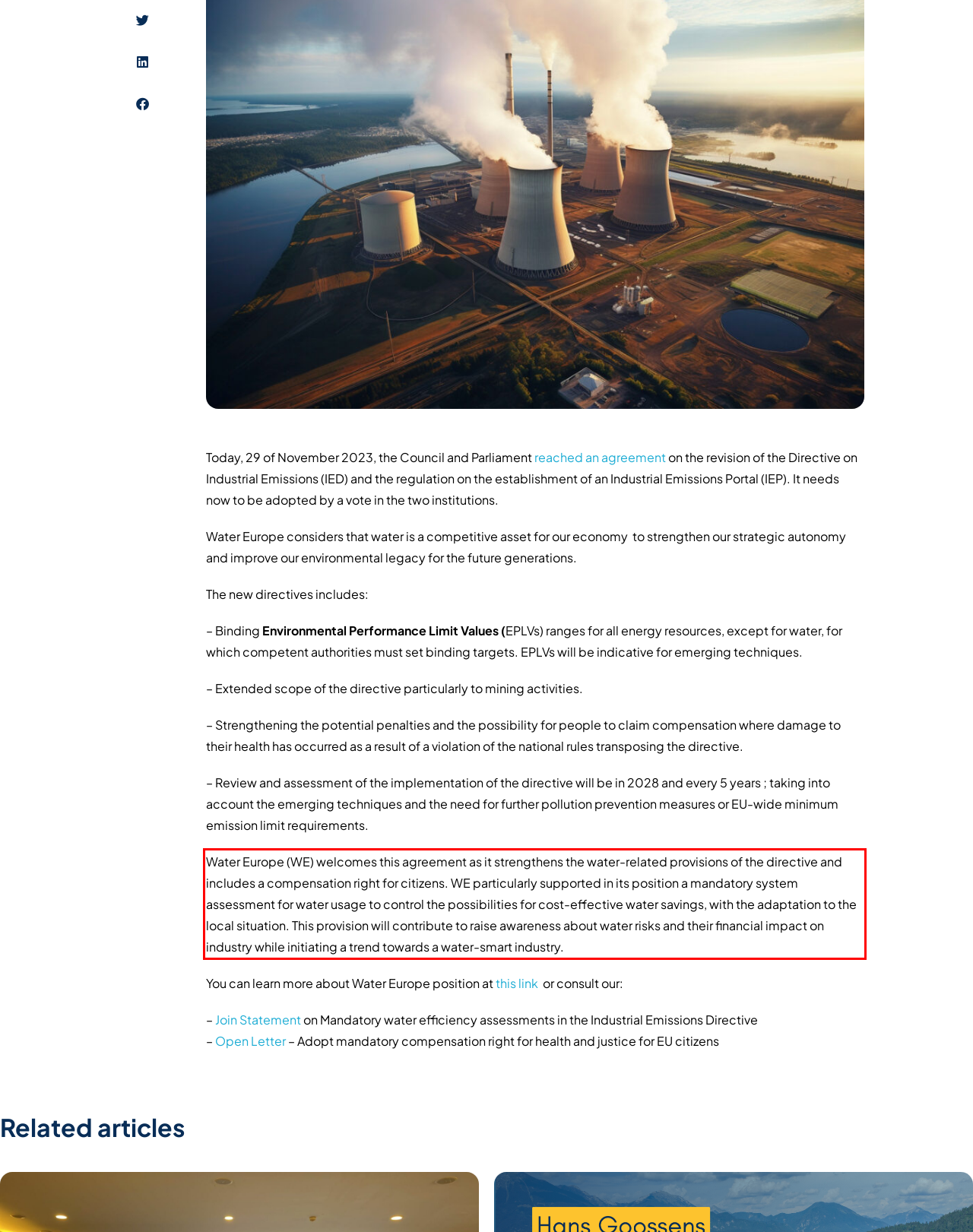Please identify and extract the text content from the UI element encased in a red bounding box on the provided webpage screenshot.

Water Europe (WE) welcomes this agreement as it strengthens the water-related provisions of the directive and includes a compensation right for citizens. WE particularly supported in its position a mandatory system assessment for water usage to control the possibilities for cost-effective water savings, with the adaptation to the local situation. This provision will contribute to raise awareness about water risks and their financial impact on industry while initiating a trend towards a water-smart industry.